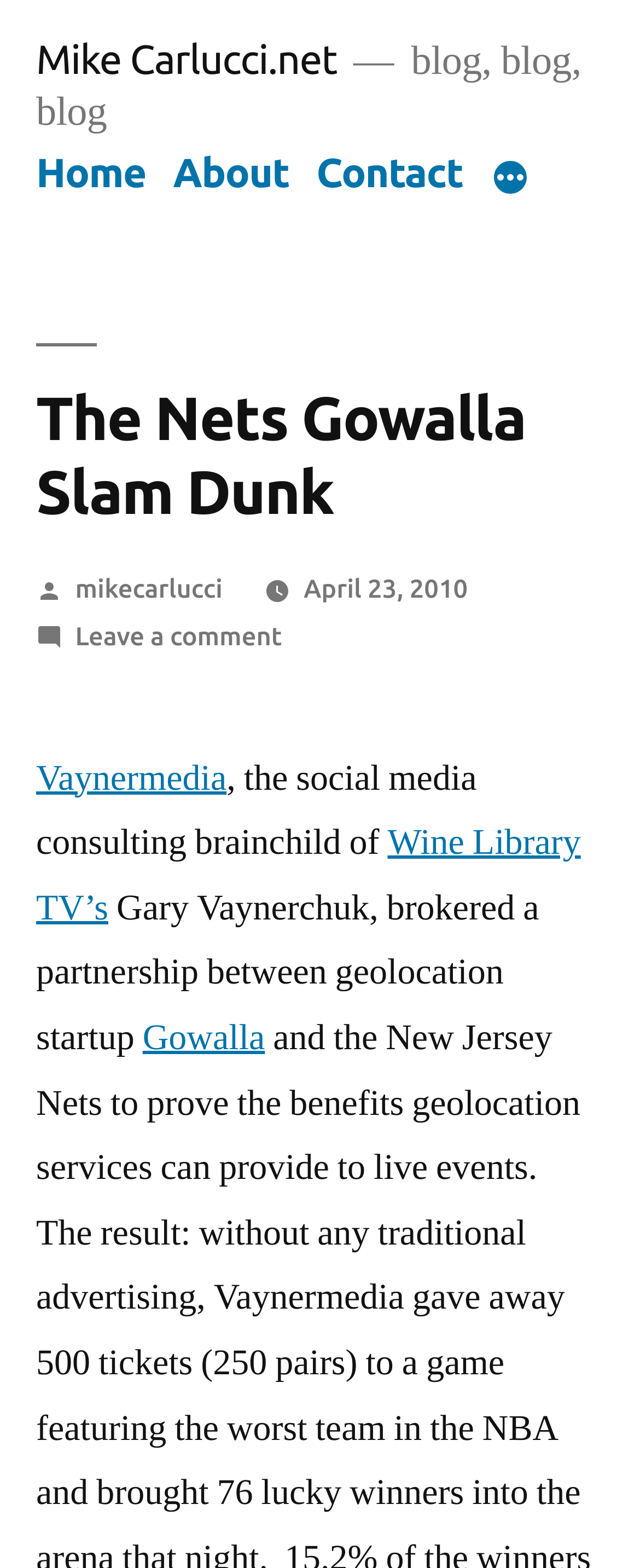Locate the bounding box coordinates of the area where you should click to accomplish the instruction: "contact us".

[0.494, 0.096, 0.724, 0.125]